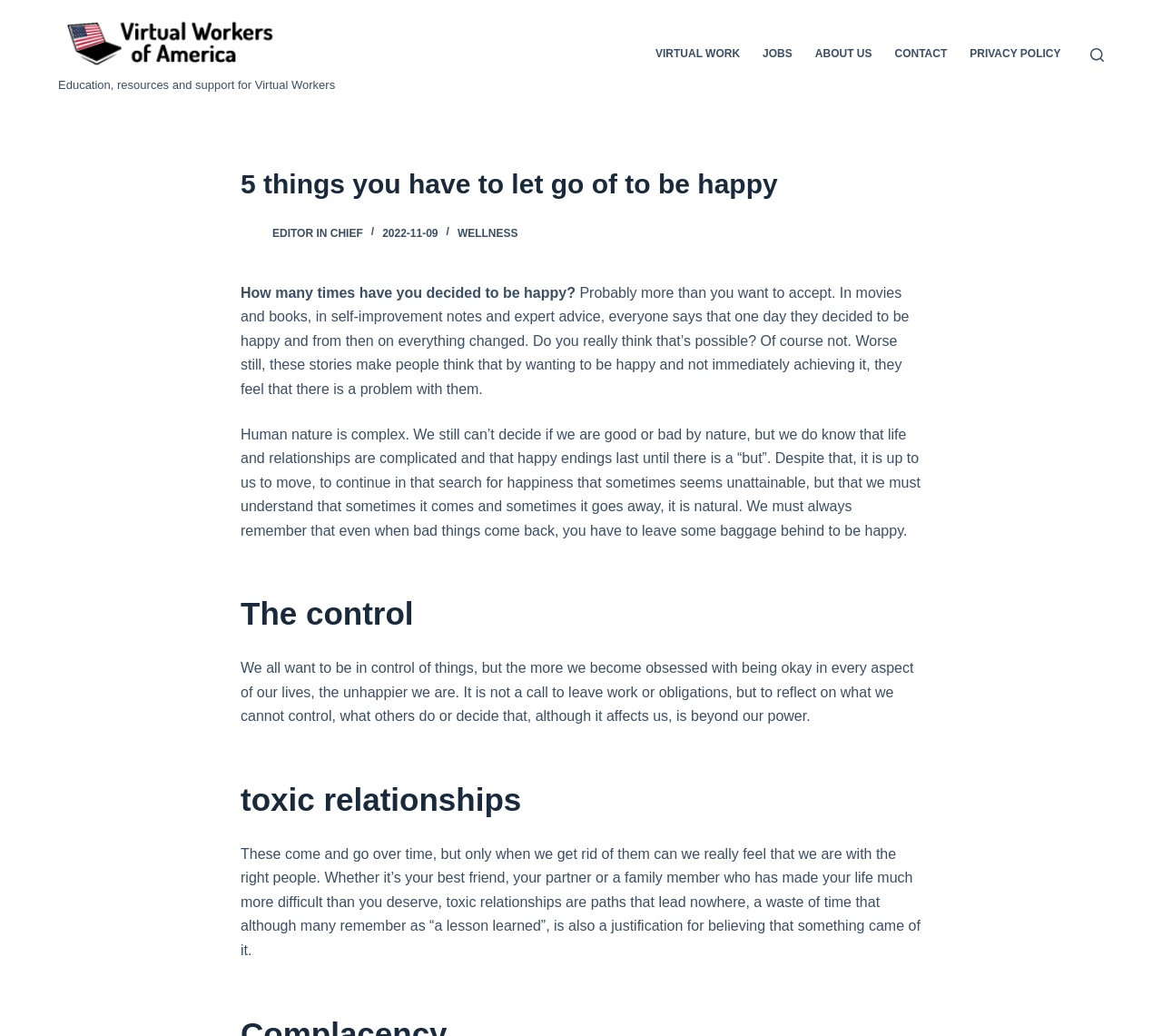Please identify the bounding box coordinates of the element's region that I should click in order to complete the following instruction: "Click the 'VIRTUAL WORK' link". The bounding box coordinates consist of four float numbers between 0 and 1, i.e., [left, top, right, bottom].

[0.554, 0.0, 0.647, 0.105]